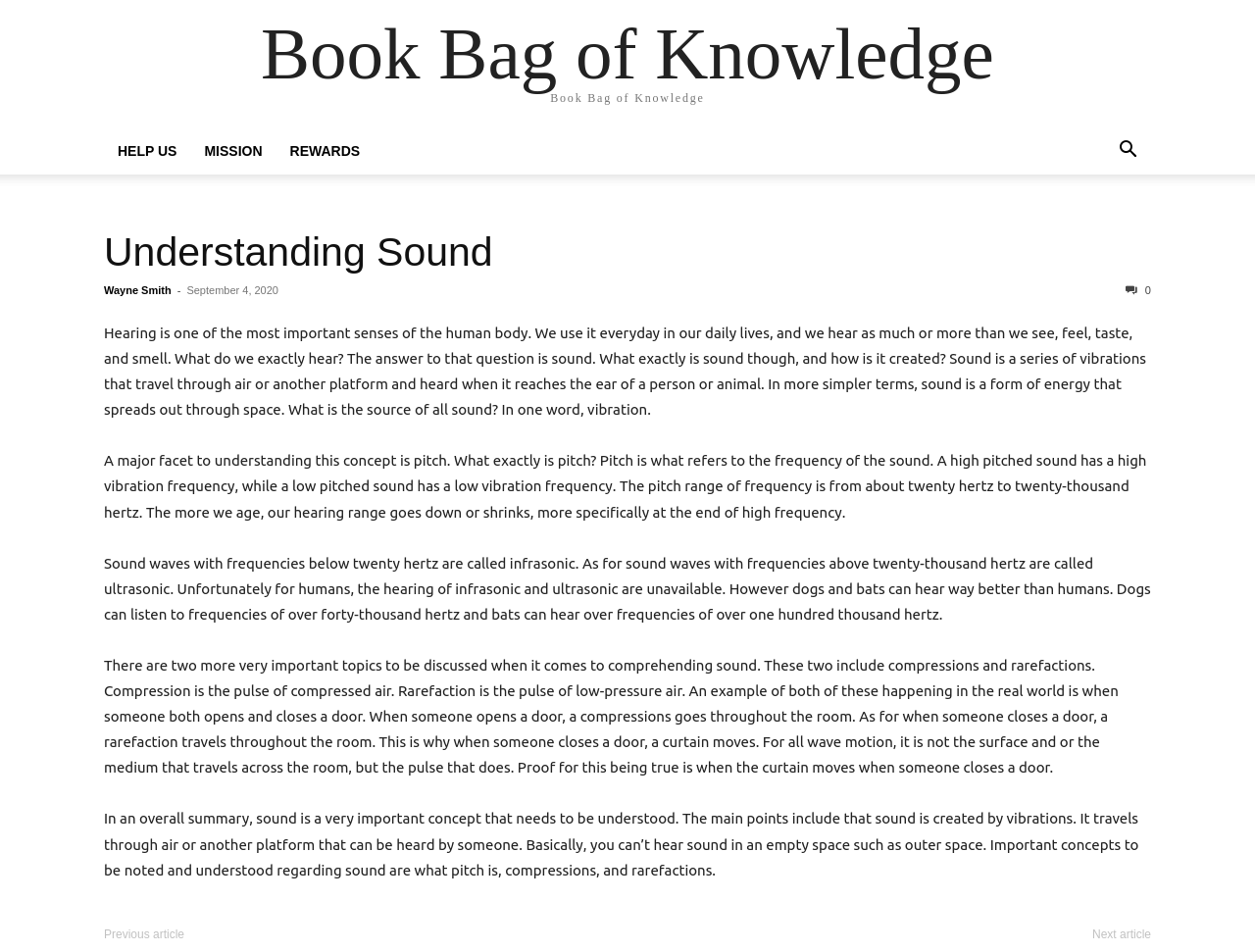Please reply with a single word or brief phrase to the question: 
What is the frequency range of human hearing?

20-20,000 hertz